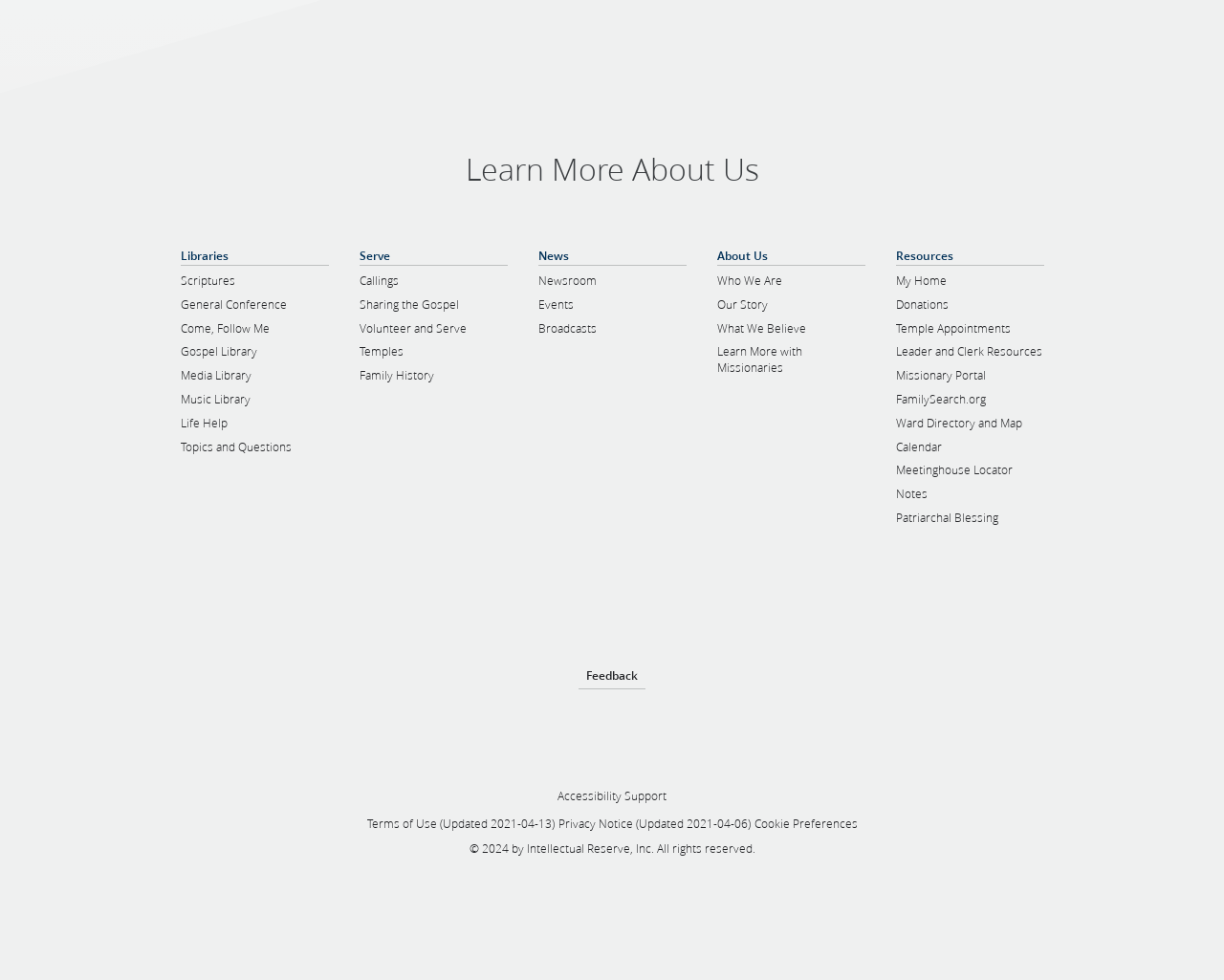Give the bounding box coordinates for the element described by: "My Home".

[0.732, 0.279, 0.773, 0.295]